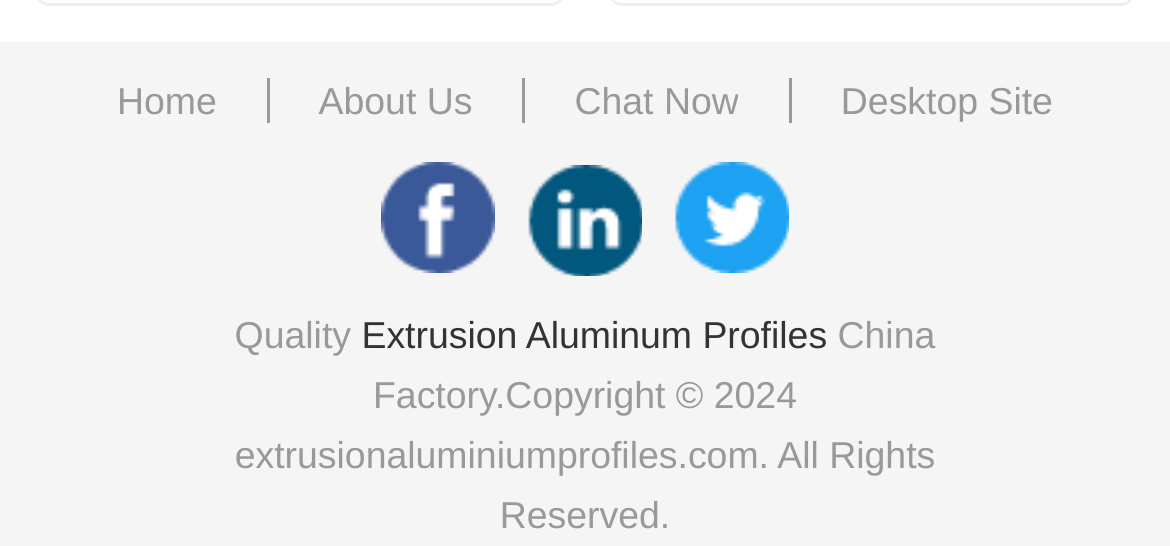Look at the image and write a detailed answer to the question: 
What is the text below the 'Extrusion Aluminum Profiles' link?

The text below the 'Extrusion Aluminum Profiles' link is 'Quality' because the StaticText element with OCR text 'Quality' has a bounding box [0.201, 0.579, 0.309, 0.656] which is below the 'Extrusion Aluminum Profiles' link.